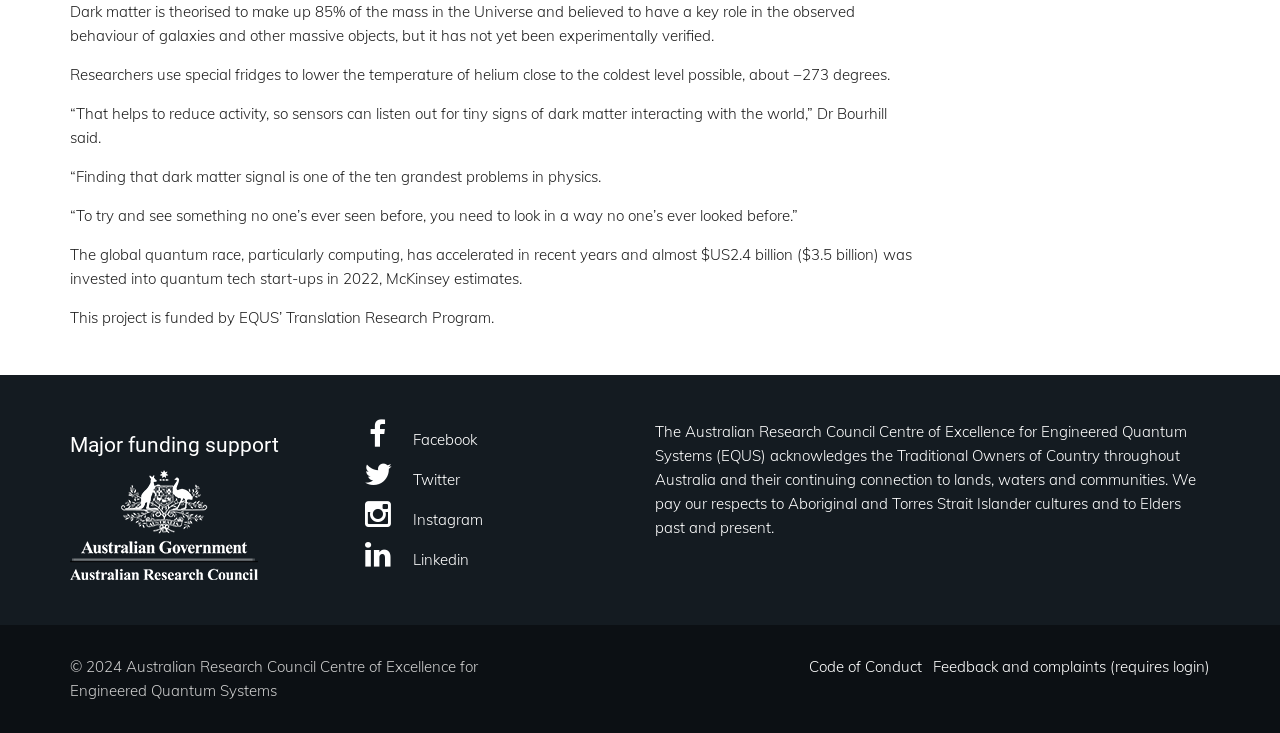What is the temperature that researchers lower helium to?
Answer the question using a single word or phrase, according to the image.

-273 degrees